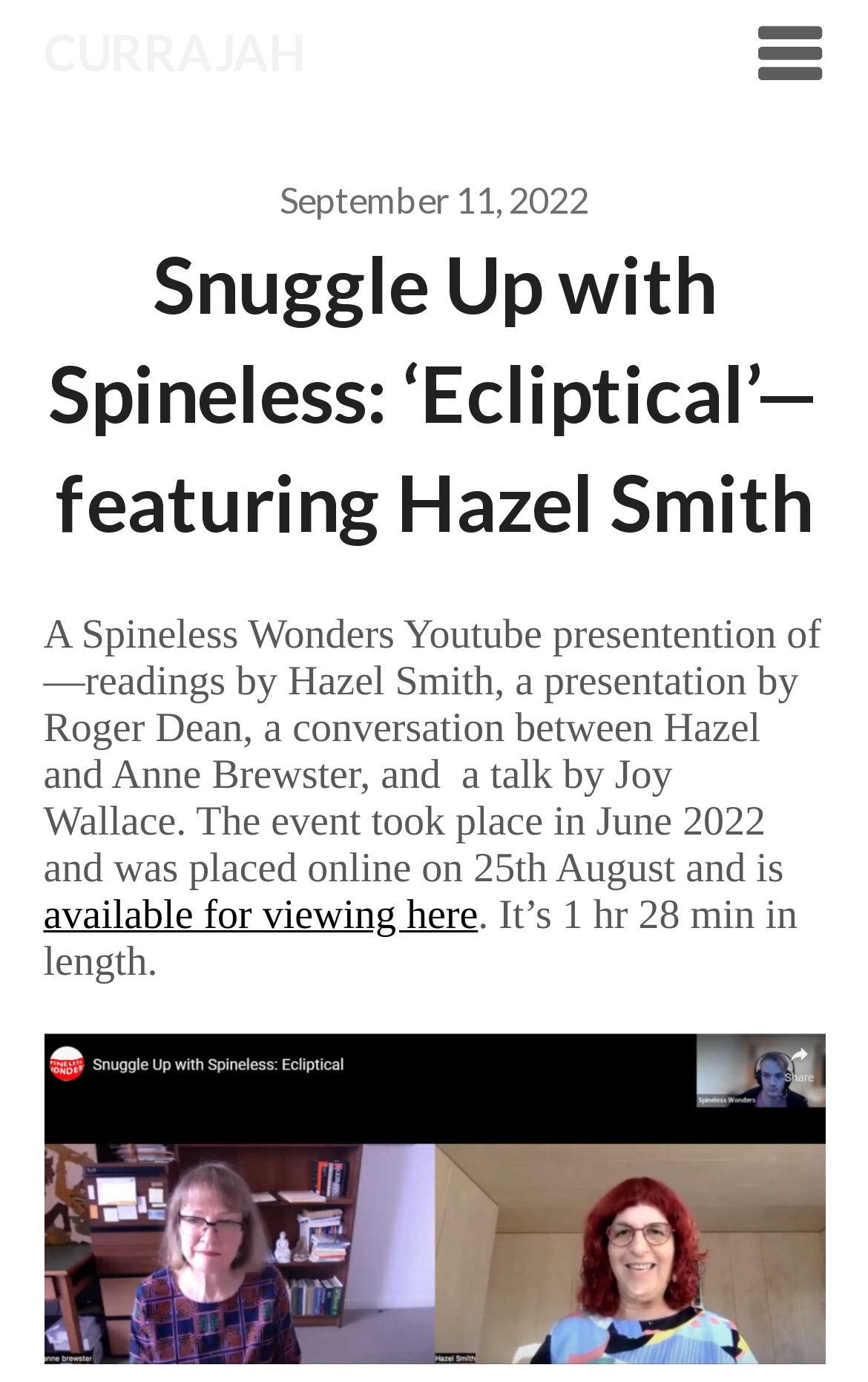Provide your answer in one word or a succinct phrase for the question: 
When was the video made available online?

25th August